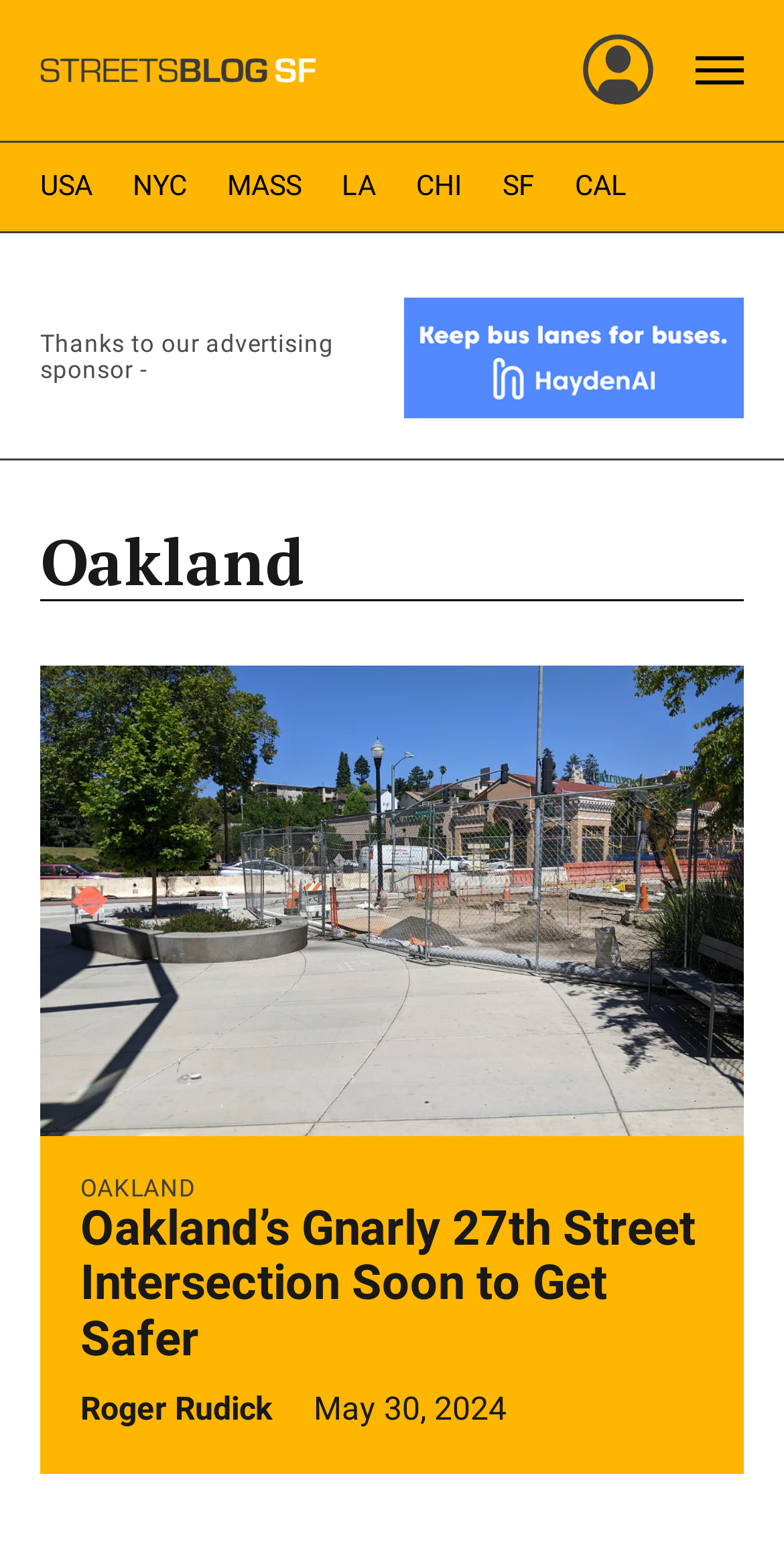Please give the bounding box coordinates of the area that should be clicked to fulfill the following instruction: "Read Oakland’s Gnarly 27th Street Intersection Soon to Get Safer". The coordinates should be in the format of four float numbers from 0 to 1, i.e., [left, top, right, bottom].

[0.103, 0.777, 0.897, 0.895]